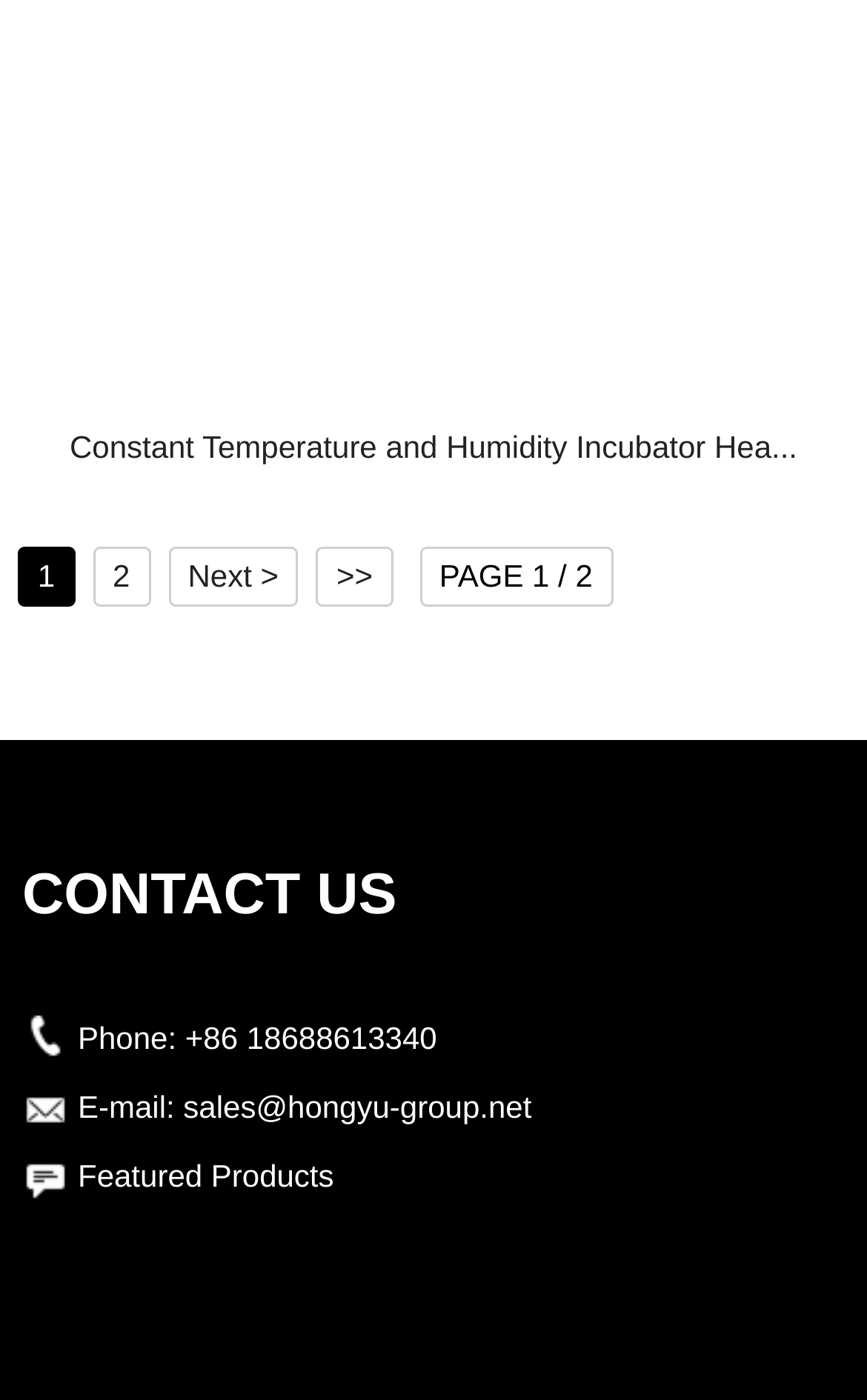How can you contact the company by phone?
Craft a detailed and extensive response to the question.

The phone number can be found under the 'CONTACT US' heading, where it is listed as '+86 18688613340'.